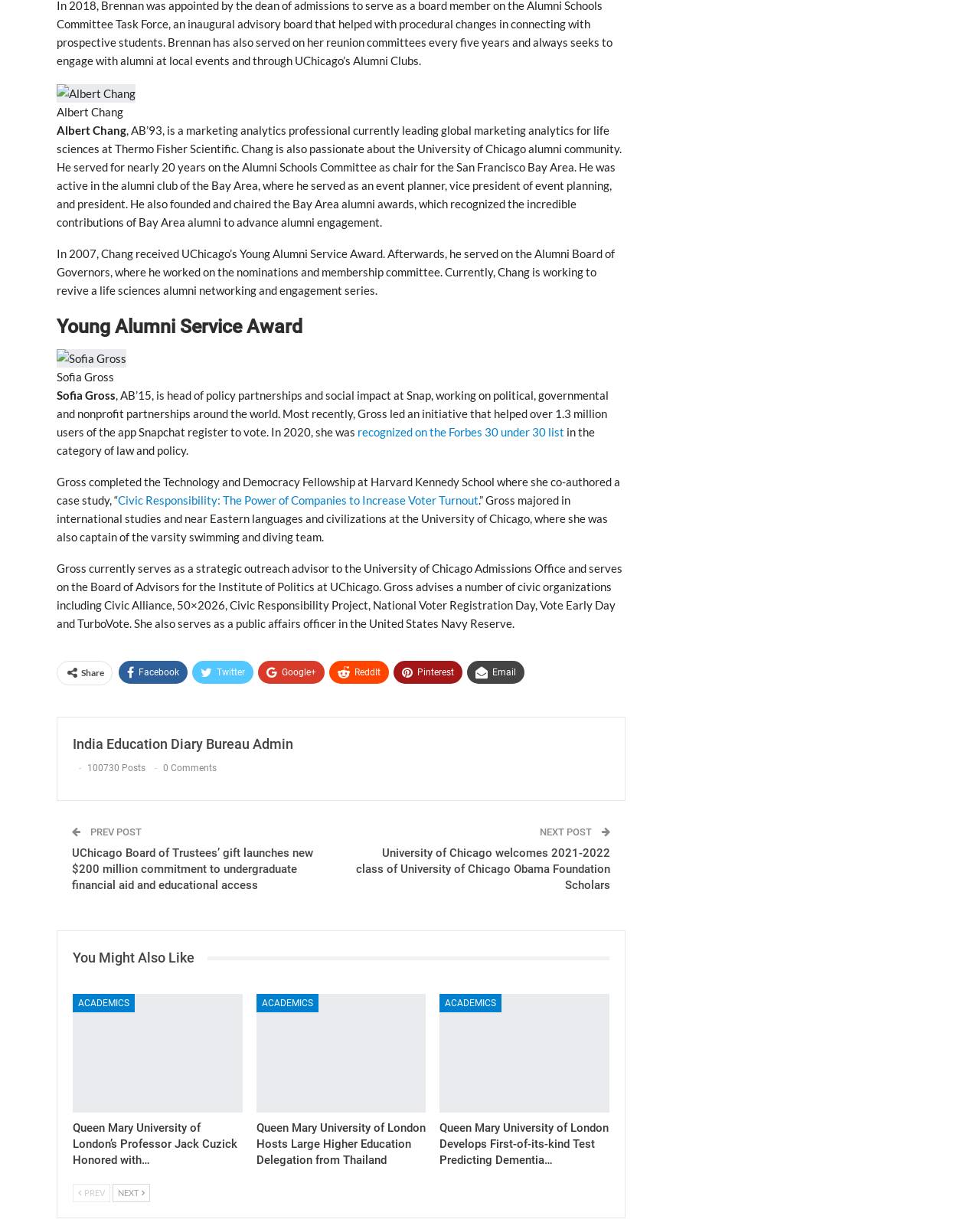Please indicate the bounding box coordinates of the element's region to be clicked to achieve the instruction: "Share this article on Facebook". Provide the coordinates as four float numbers between 0 and 1, i.e., [left, top, right, bottom].

[0.121, 0.538, 0.191, 0.556]